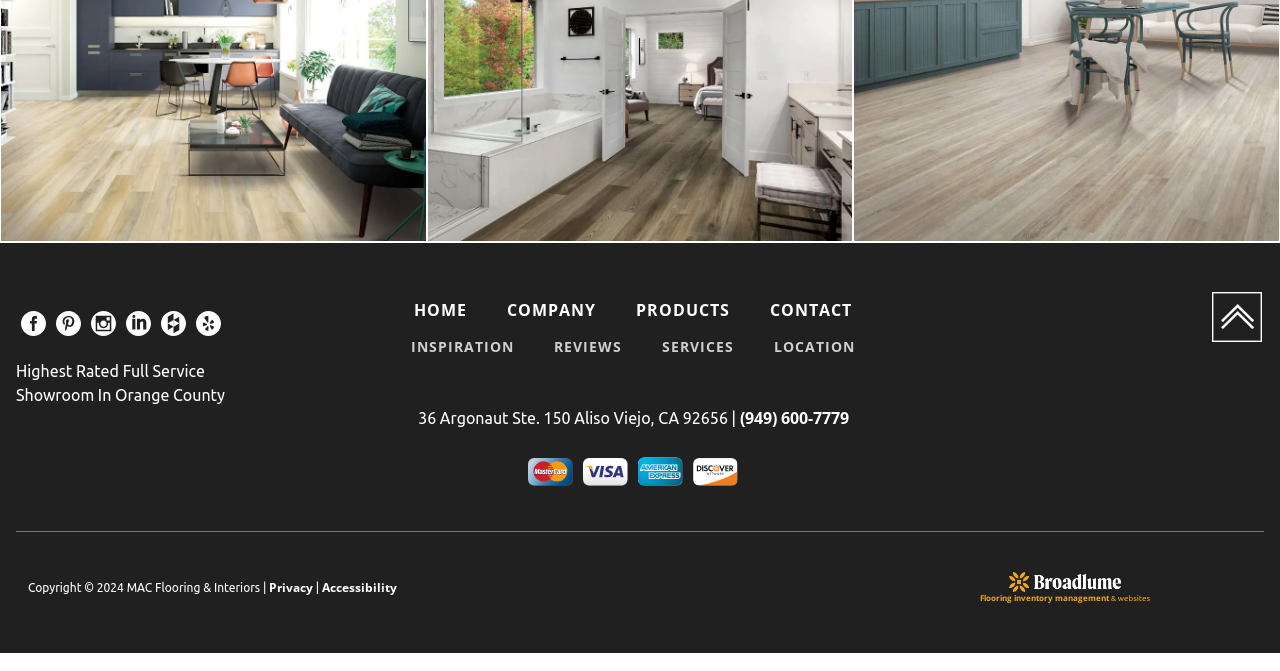Determine the bounding box coordinates of the clickable area required to perform the following instruction: "Go back to top". The coordinates should be represented as four float numbers between 0 and 1: [left, top, right, bottom].

[0.945, 0.454, 0.987, 0.487]